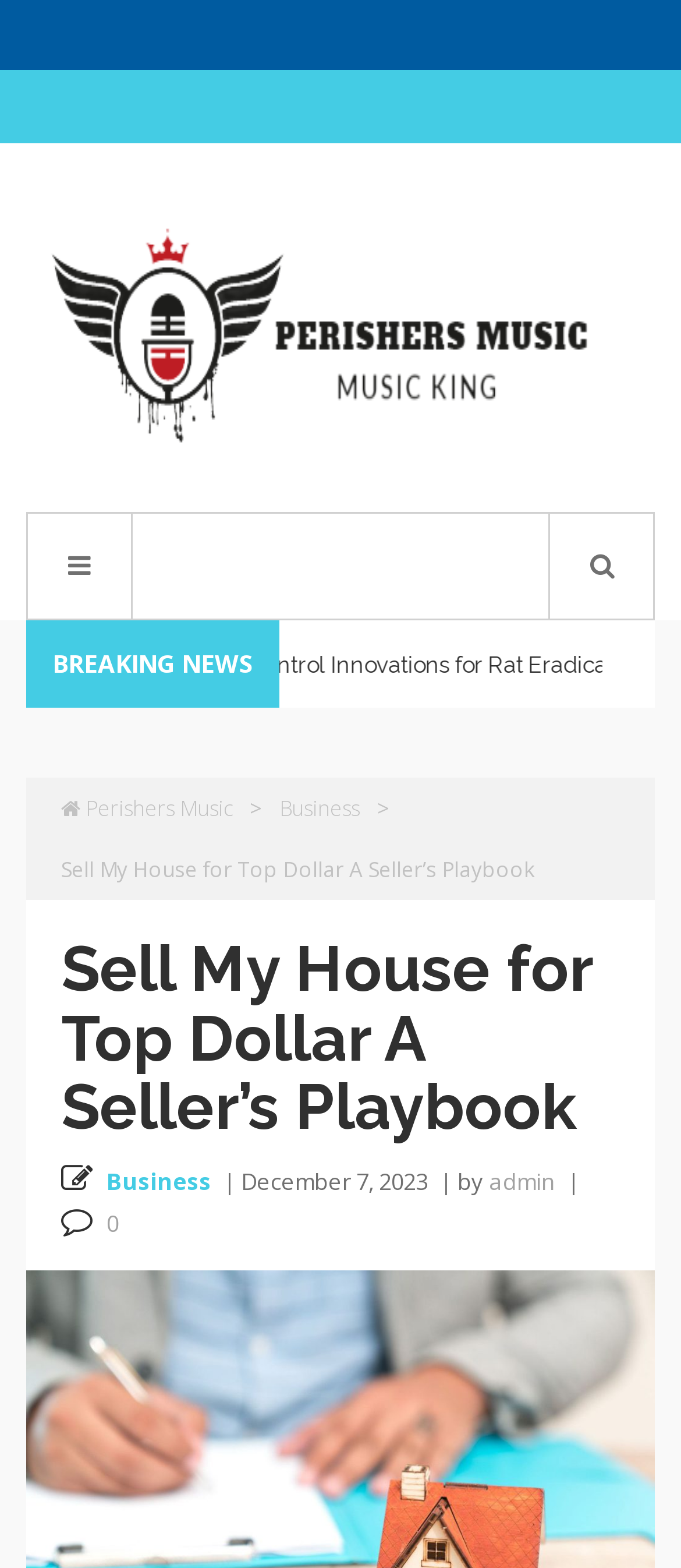What is the date of the latest news?
Please respond to the question with a detailed and informative answer.

I found the date 'April 27, 2024' in the StaticText element with bounding box coordinates [0.541, 0.413, 0.741, 0.434], which is likely to be the date of the latest news.